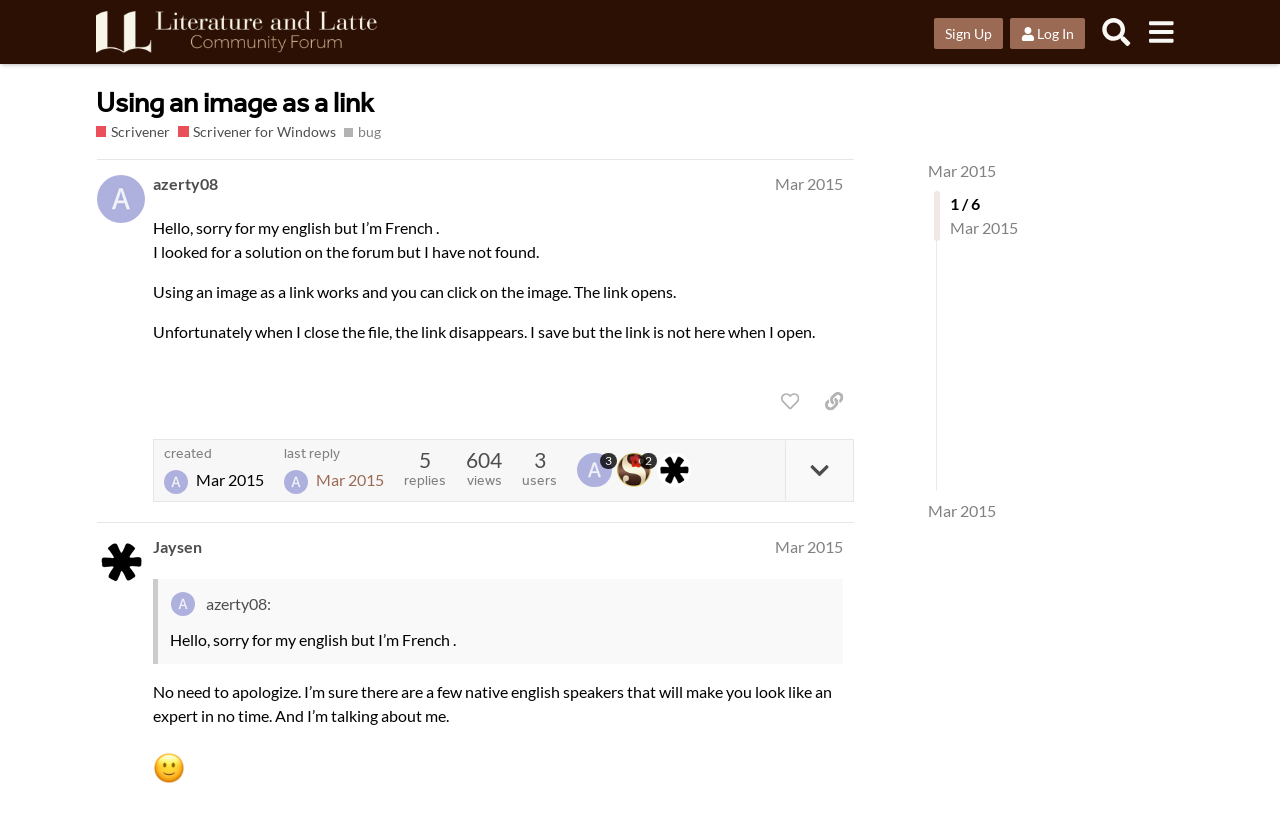How many replies are there to the post?
Please provide a detailed answer to the question.

I found the text 'replies' on the webpage, which is located at [0.316, 0.568, 0.349, 0.6]. Next to it, I found the text '604' which is located at [0.364, 0.542, 0.392, 0.572]. Therefore, I conclude that there are 604 replies to the post.